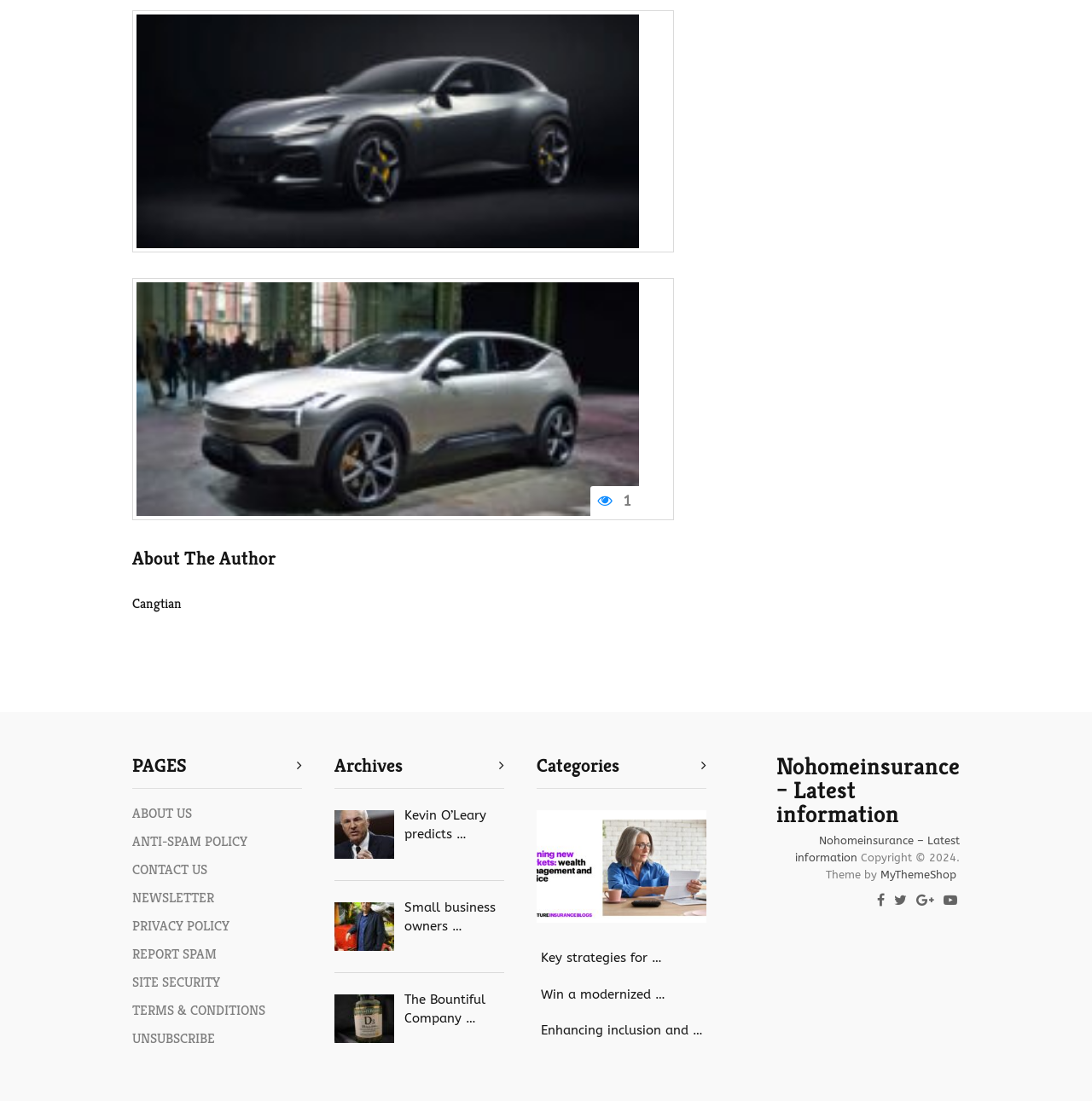Given the following UI element description: "Nohomeinsurance – Latest information", find the bounding box coordinates in the webpage screenshot.

[0.711, 0.685, 0.879, 0.75]